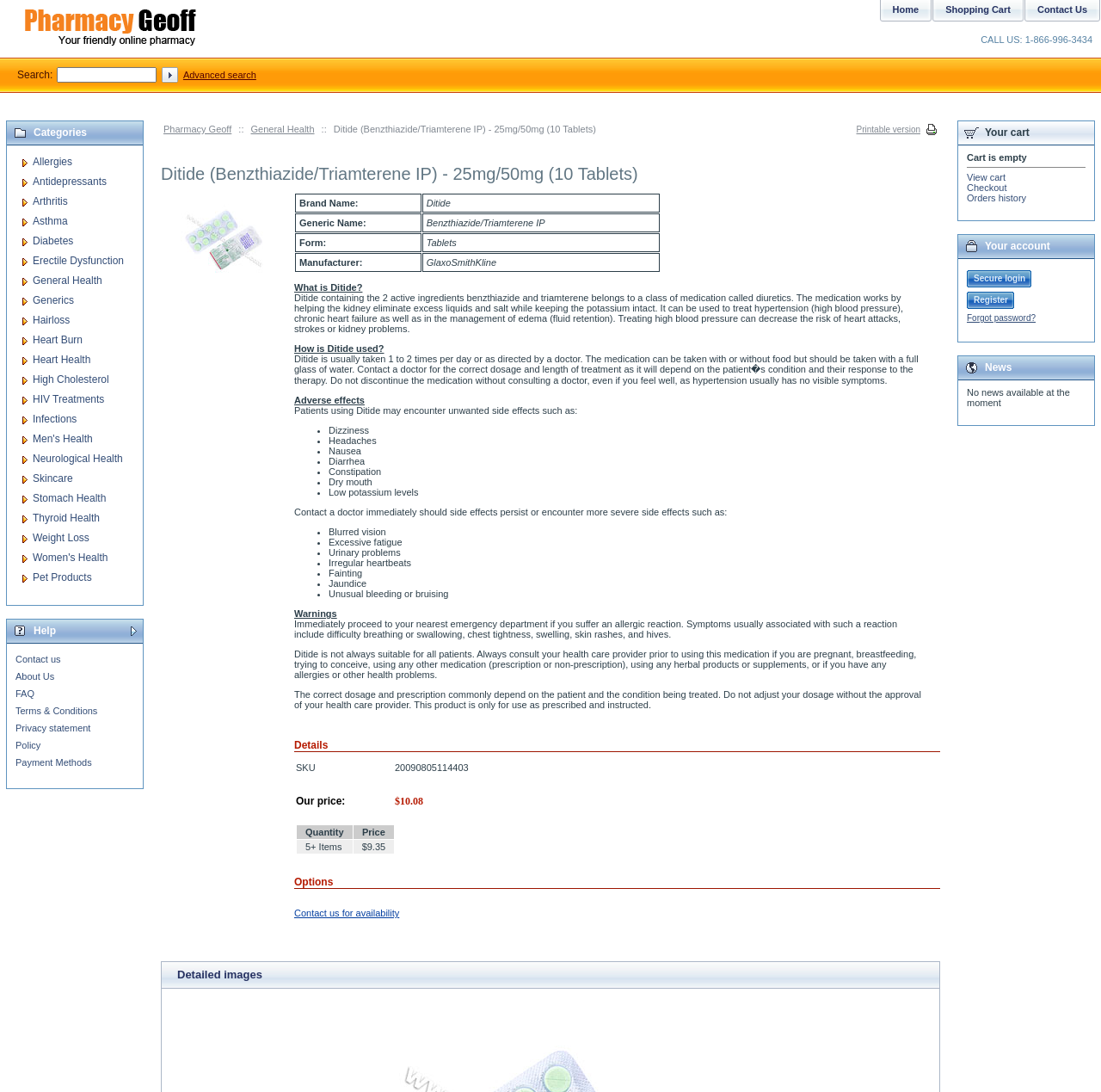Who is the manufacturer of Ditide?
Use the screenshot to answer the question with a single word or phrase.

GlaxoSmithKline